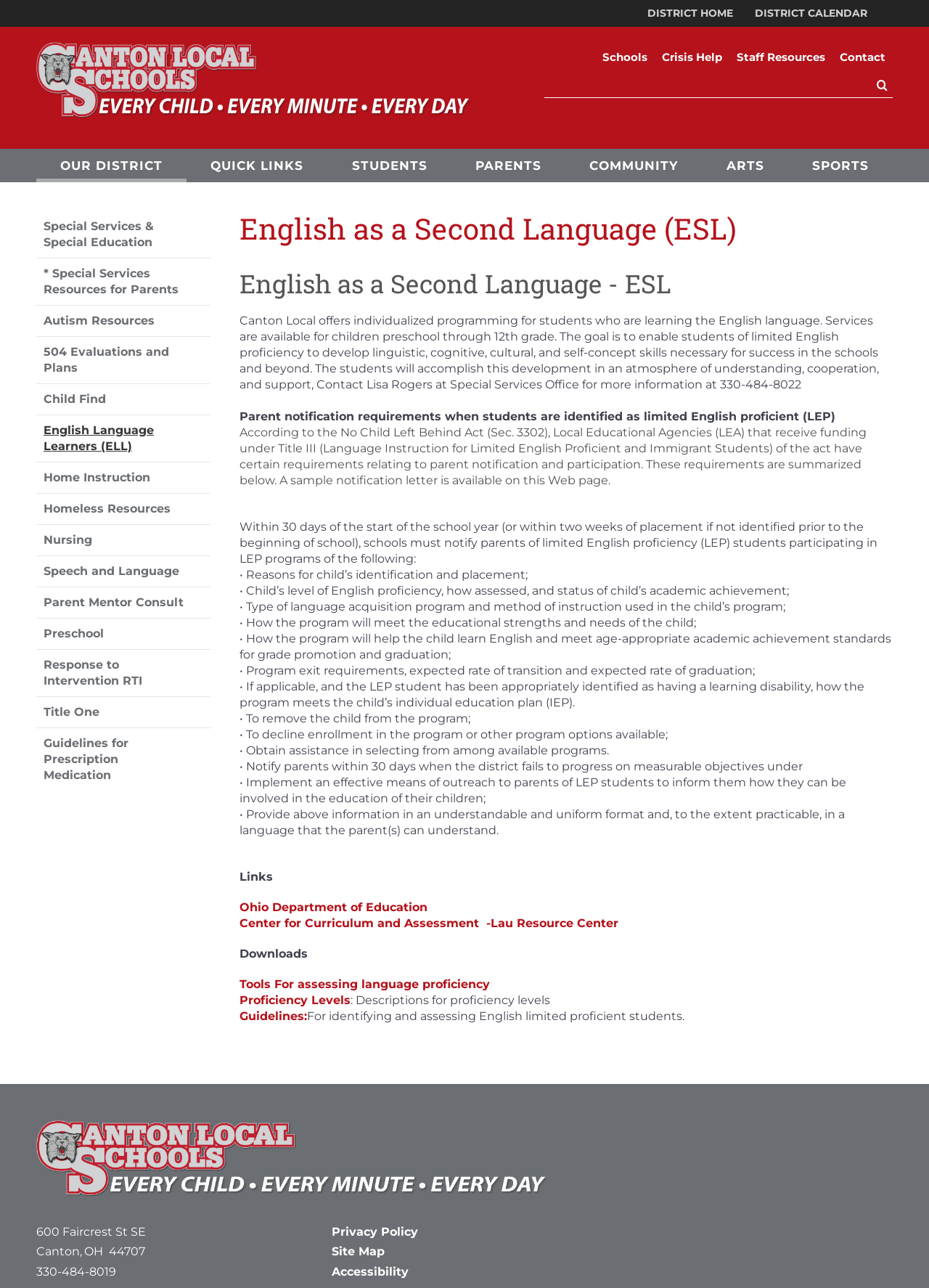Please indicate the bounding box coordinates for the clickable area to complete the following task: "Click on the 'English Language Learners (ELL)' link". The coordinates should be specified as four float numbers between 0 and 1, i.e., [left, top, right, bottom].

[0.039, 0.322, 0.211, 0.358]